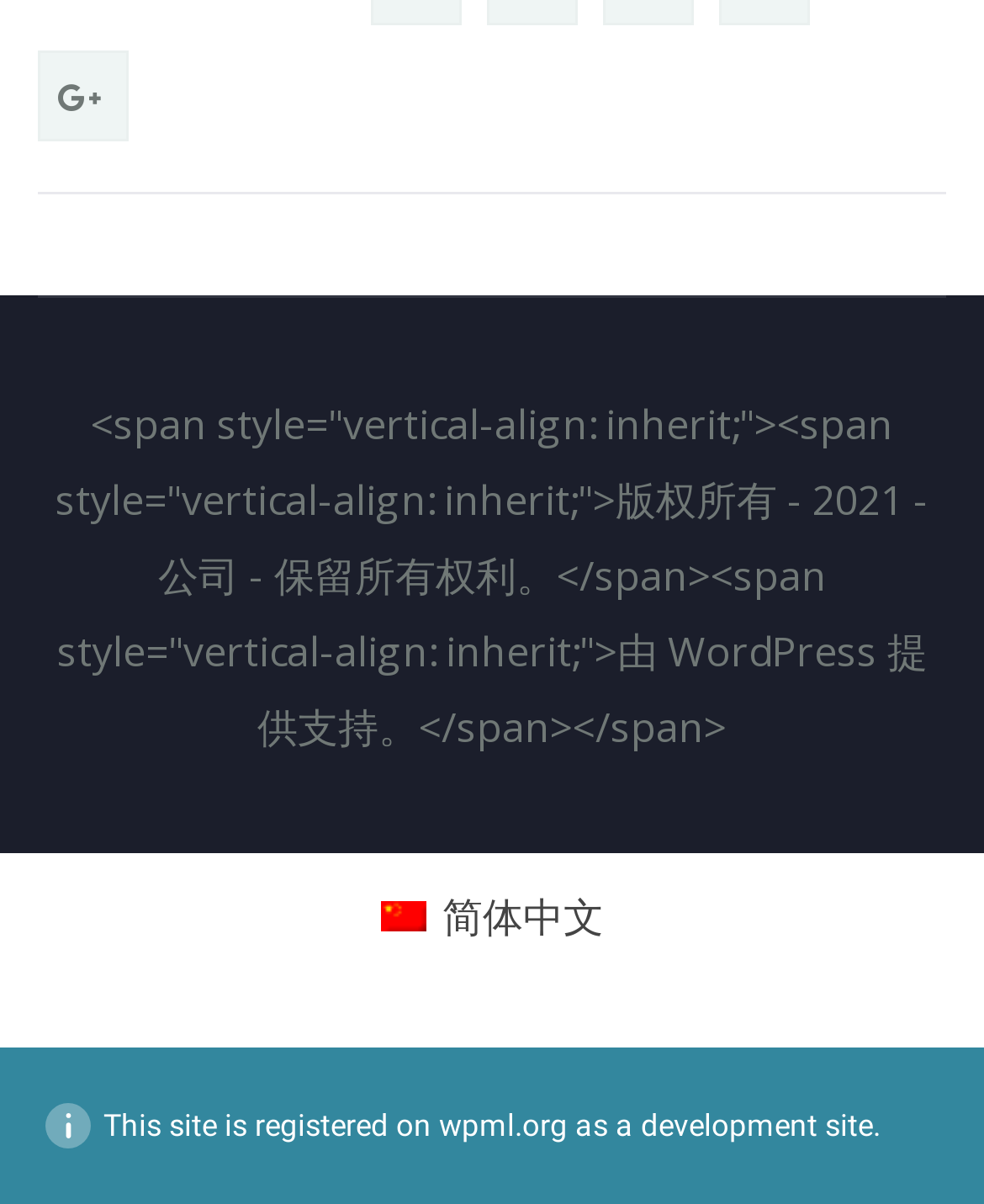What is the copyright year of the website?
Your answer should be a single word or phrase derived from the screenshot.

2021